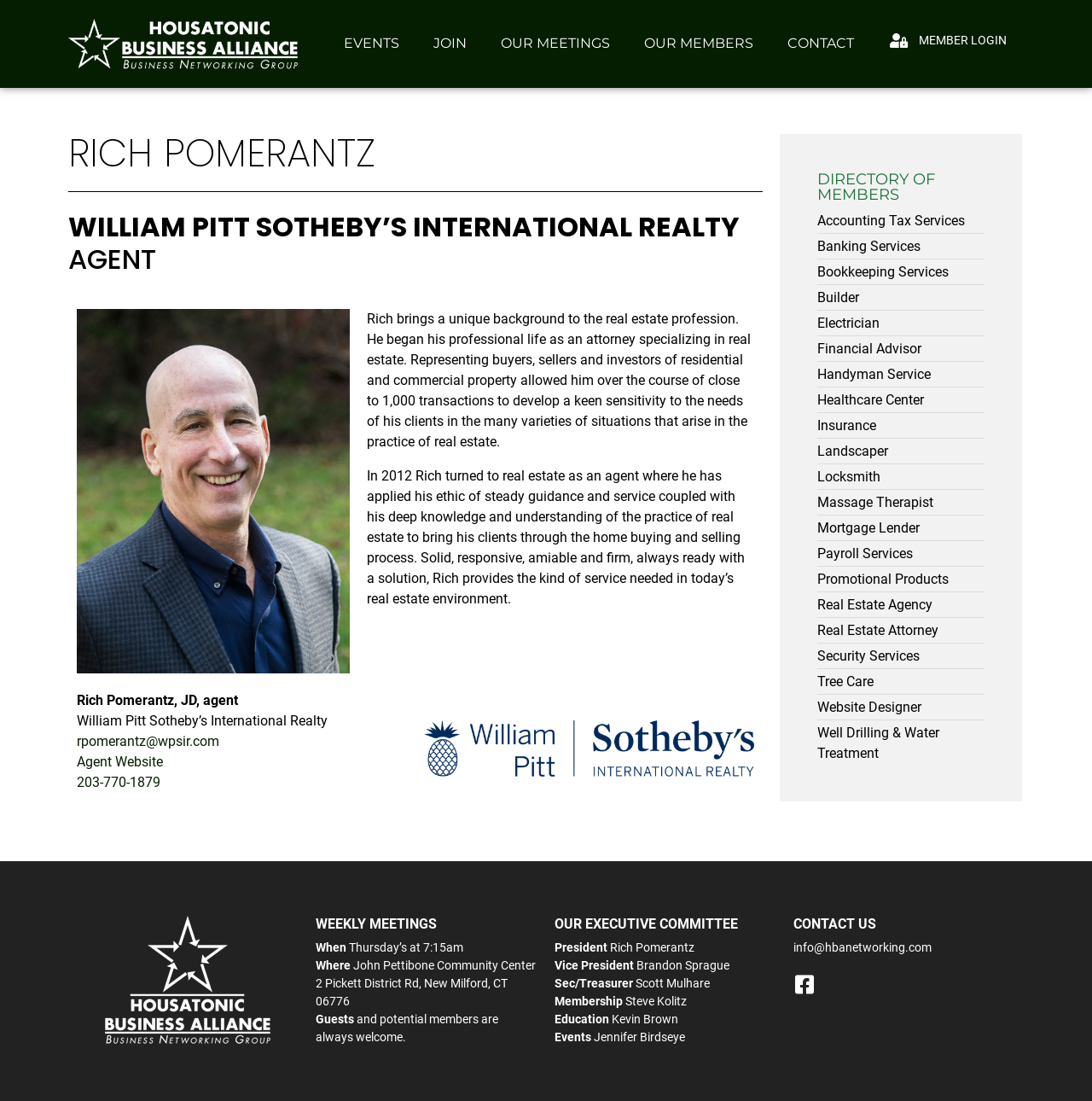Locate the bounding box of the UI element described in the following text: "Well Drilling & Water Treatment".

[0.748, 0.656, 0.902, 0.694]